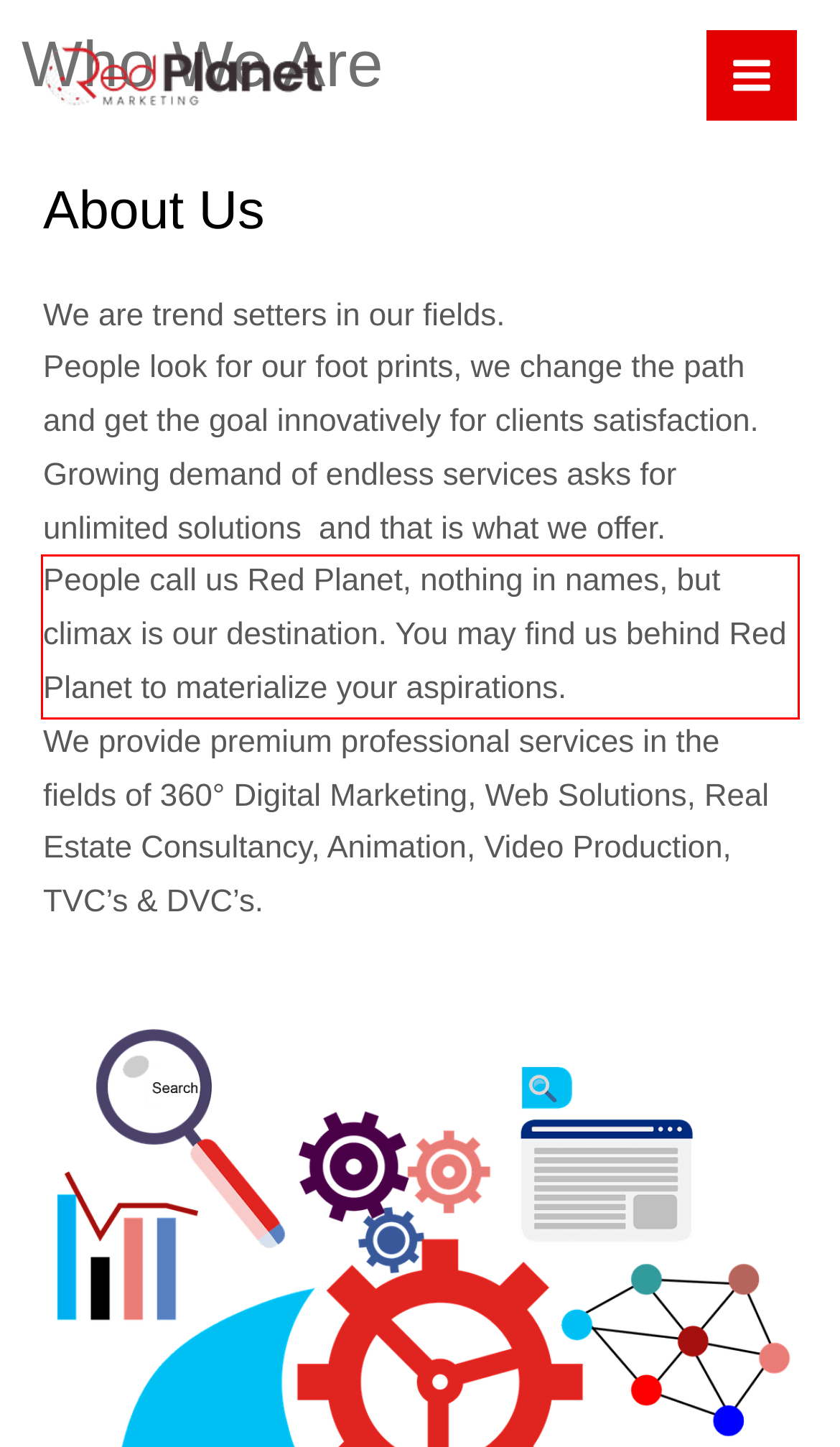Look at the provided screenshot of the webpage and perform OCR on the text within the red bounding box.

People call us Red Planet, nothing in names, but climax is our destination. You may find us behind Red Planet to materialize your aspirations.